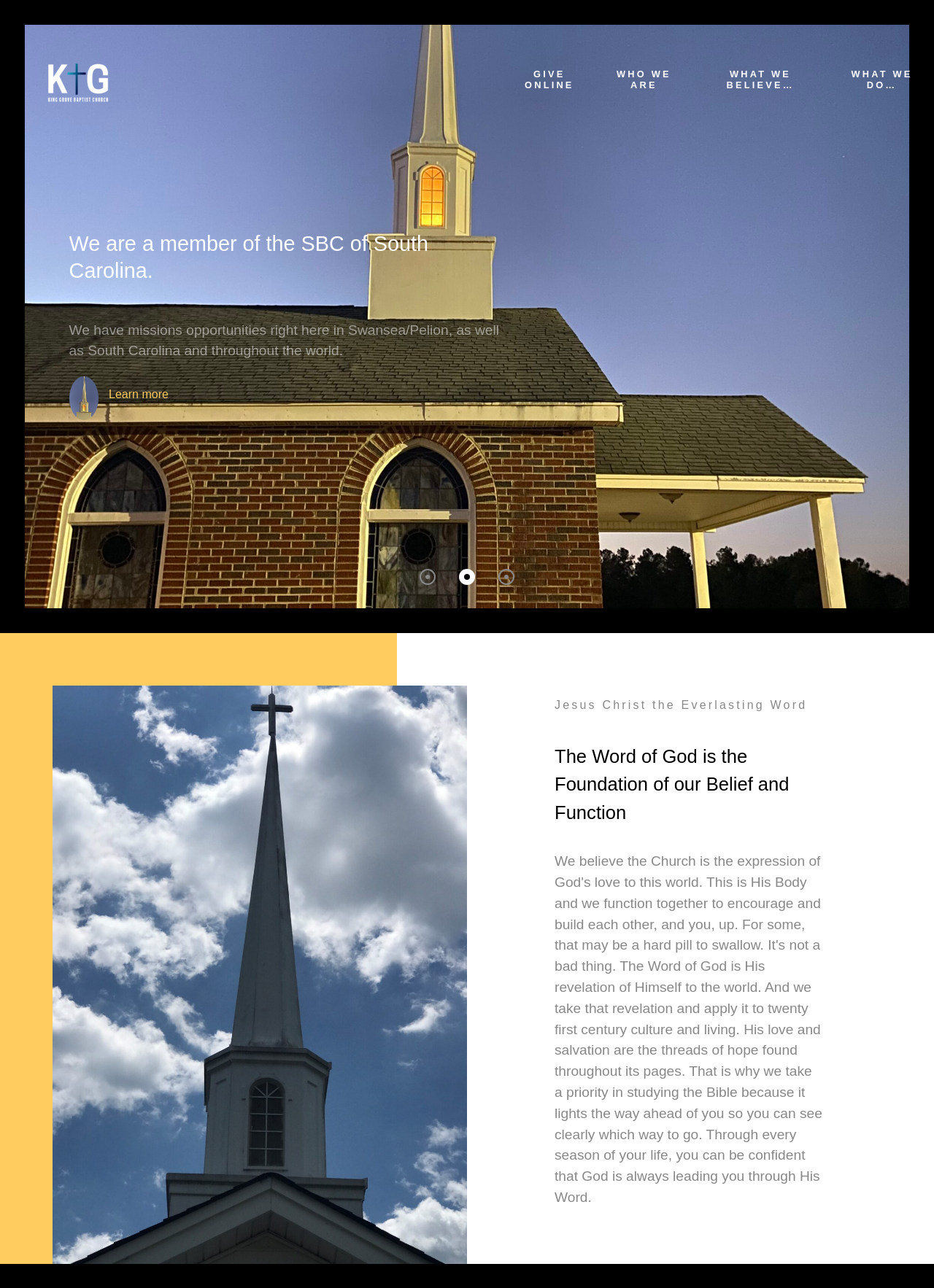Provide the bounding box coordinates of the HTML element this sentence describes: "Learn more". The bounding box coordinates consist of four float numbers between 0 and 1, i.e., [left, top, right, bottom].

[0.116, 0.299, 0.18, 0.315]